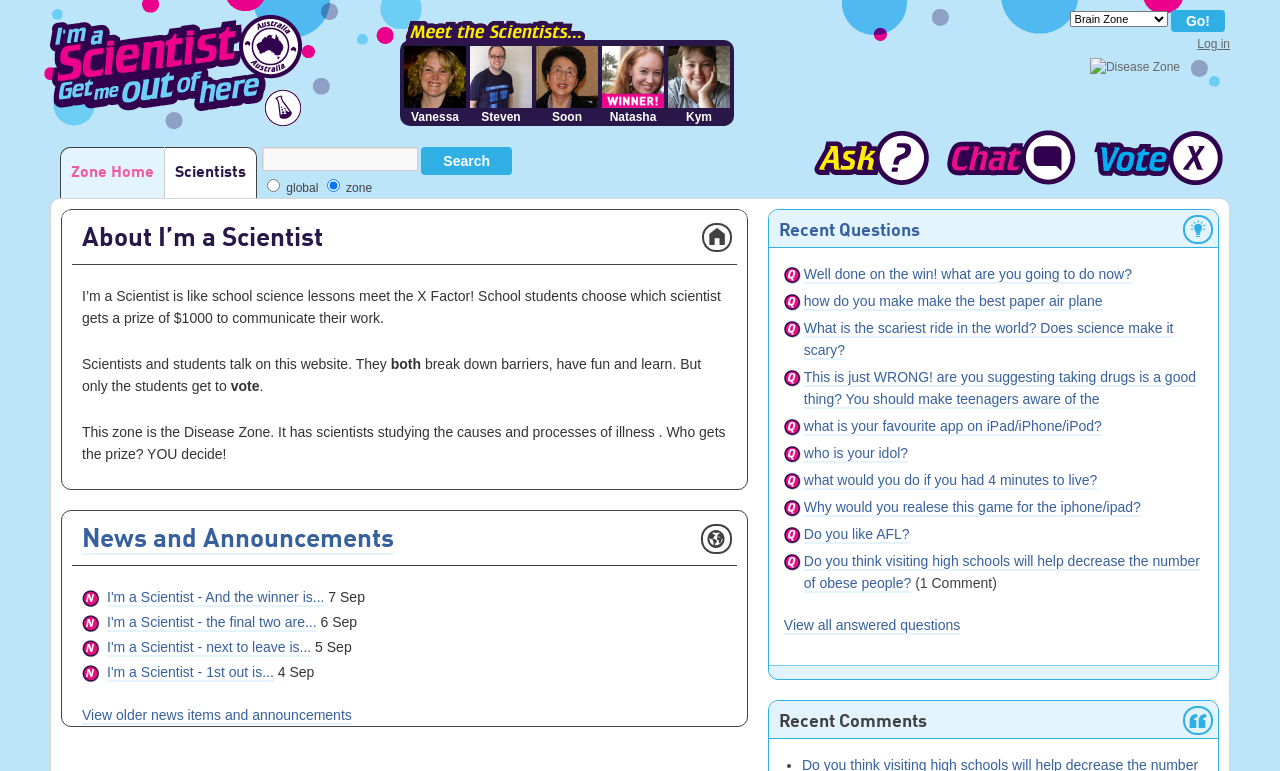Answer the question below in one word or phrase:
What is the purpose of the 'Recent Questions' section?

To show recent questions from students